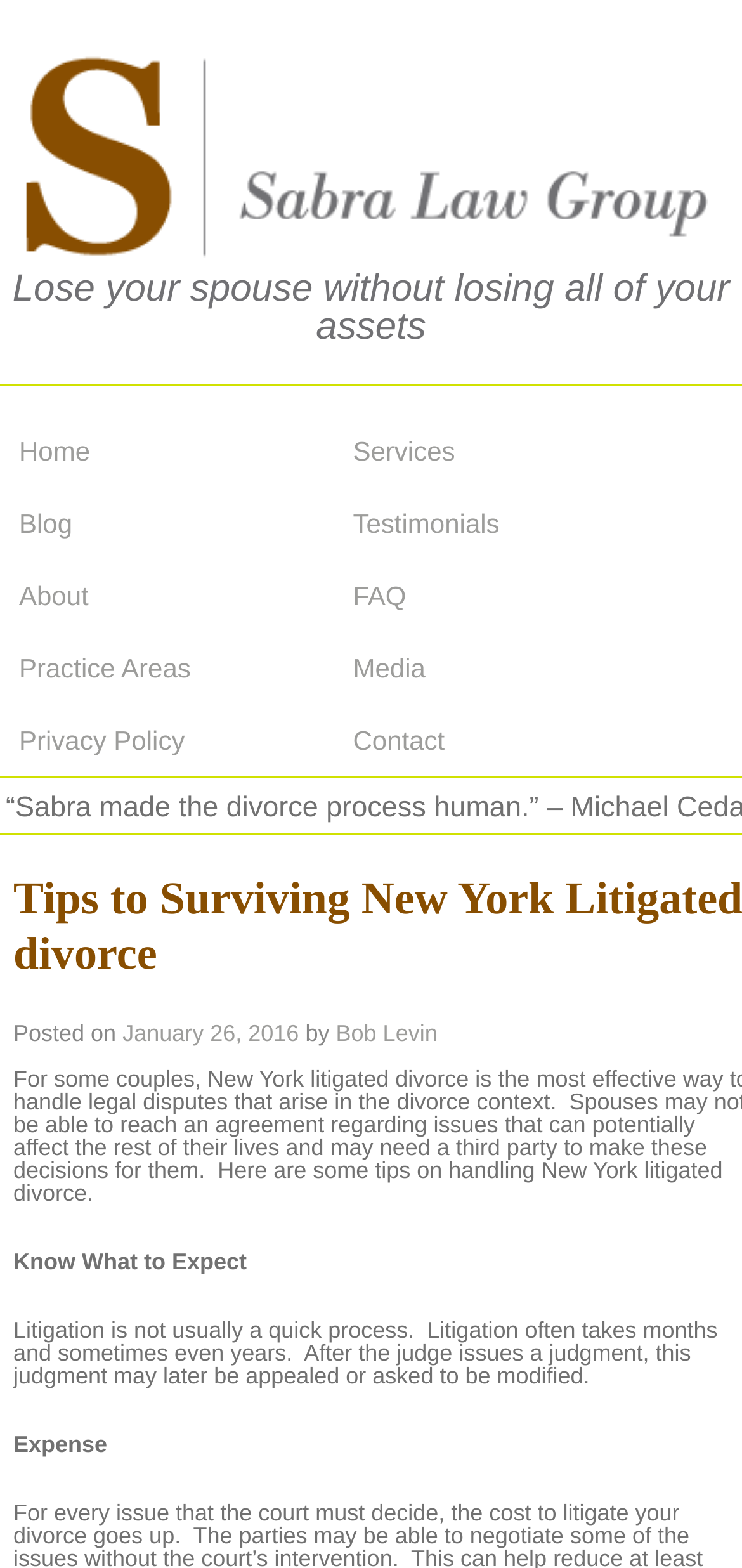Identify the bounding box coordinates of the section to be clicked to complete the task described by the following instruction: "Click the 'Blog' link". The coordinates should be four float numbers between 0 and 1, formatted as [left, top, right, bottom].

[0.0, 0.311, 0.45, 0.357]